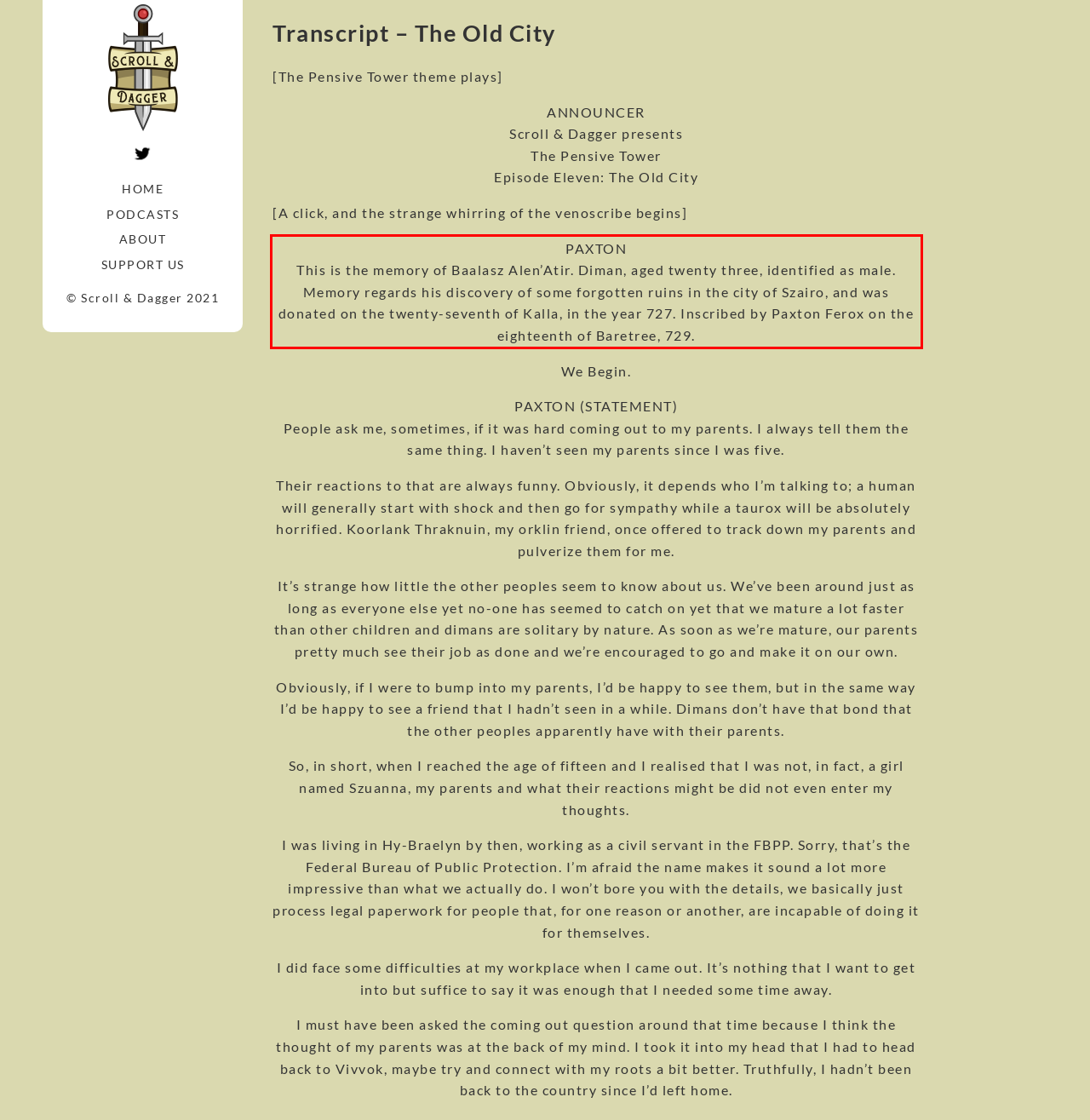Given a webpage screenshot, identify the text inside the red bounding box using OCR and extract it.

PAXTON This is the memory of Baalasz Alen’Atir. Diman, aged twenty three, identified as male. Memory regards his discovery of some forgotten ruins in the city of Szairo, and was donated on the twenty-seventh of Kalla, in the year 727. Inscribed by Paxton Ferox on the eighteenth of Baretree, 729.